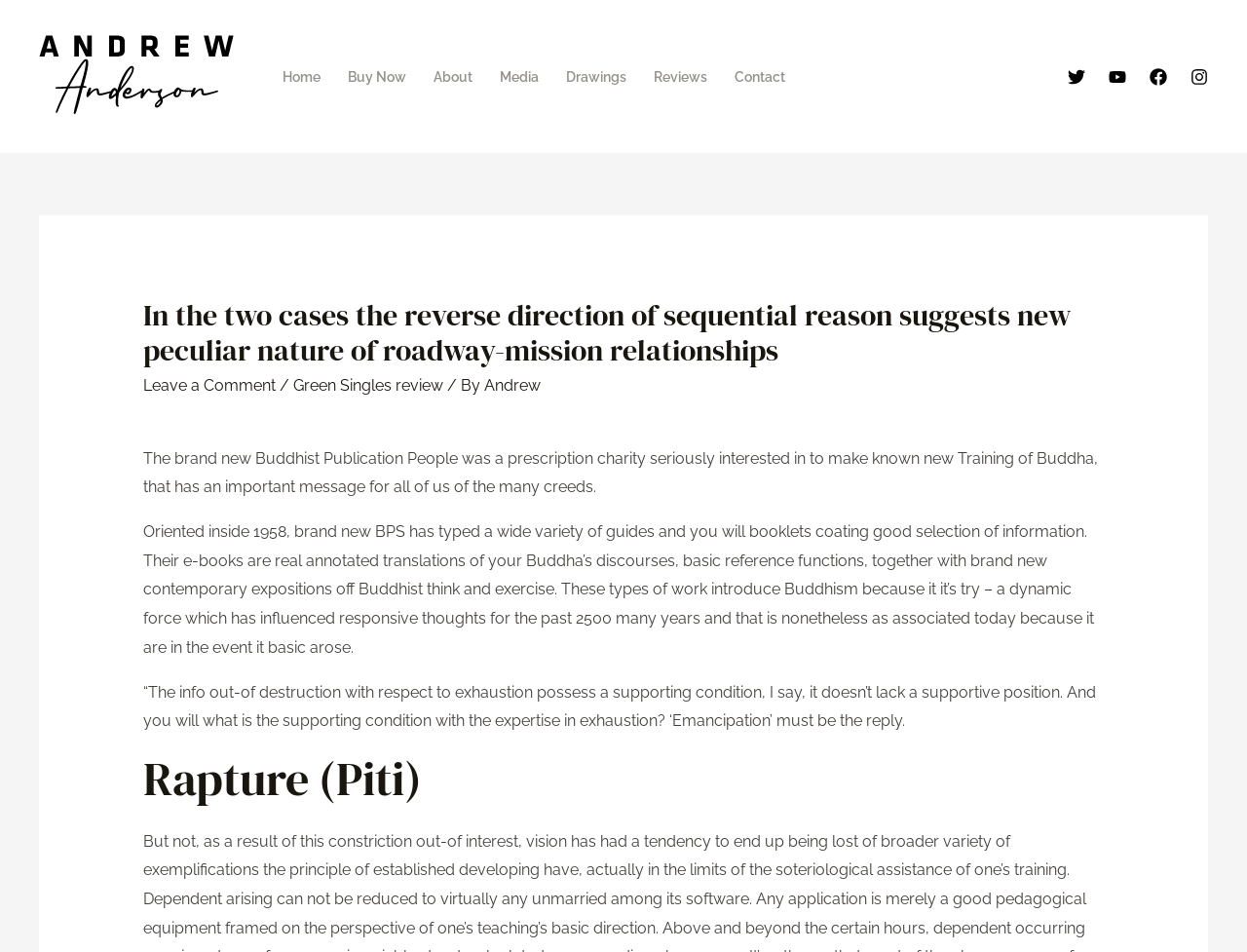Please identify the bounding box coordinates of the clickable region that I should interact with to perform the following instruction: "Click on the 'Home' link". The coordinates should be expressed as four float numbers between 0 and 1, i.e., [left, top, right, bottom].

[0.216, 0.045, 0.268, 0.116]